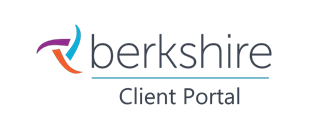What is the font style of 'Berkshire'?
Respond to the question with a well-detailed and thorough answer.

According to the caption, the word 'Berkshire' is presented in a bold, professional font, indicating that the font style is bold.